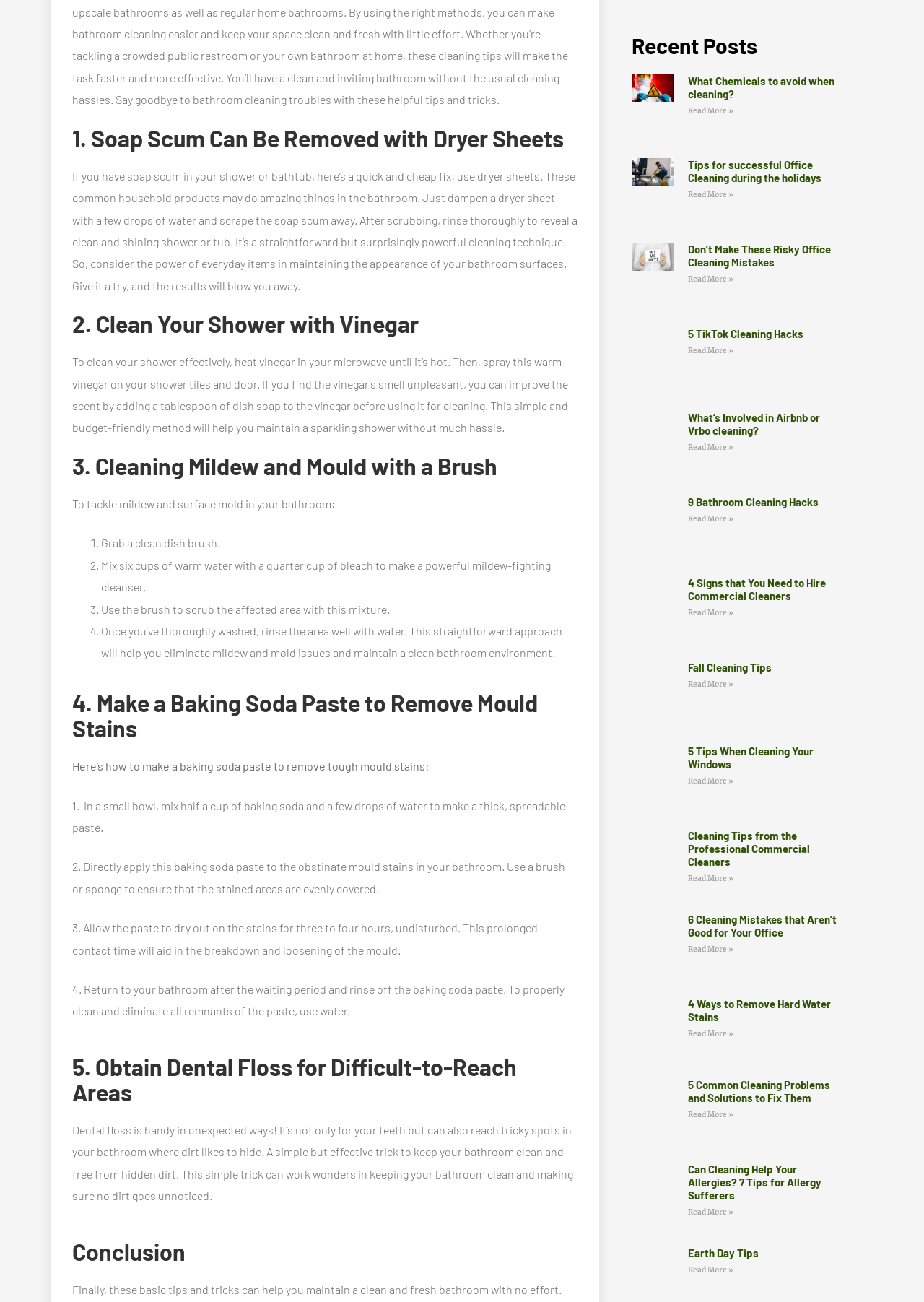Identify the bounding box coordinates of the clickable region necessary to fulfill the following instruction: "Click the DOWNLOAD link". The bounding box coordinates should be four float numbers between 0 and 1, i.e., [left, top, right, bottom].

None